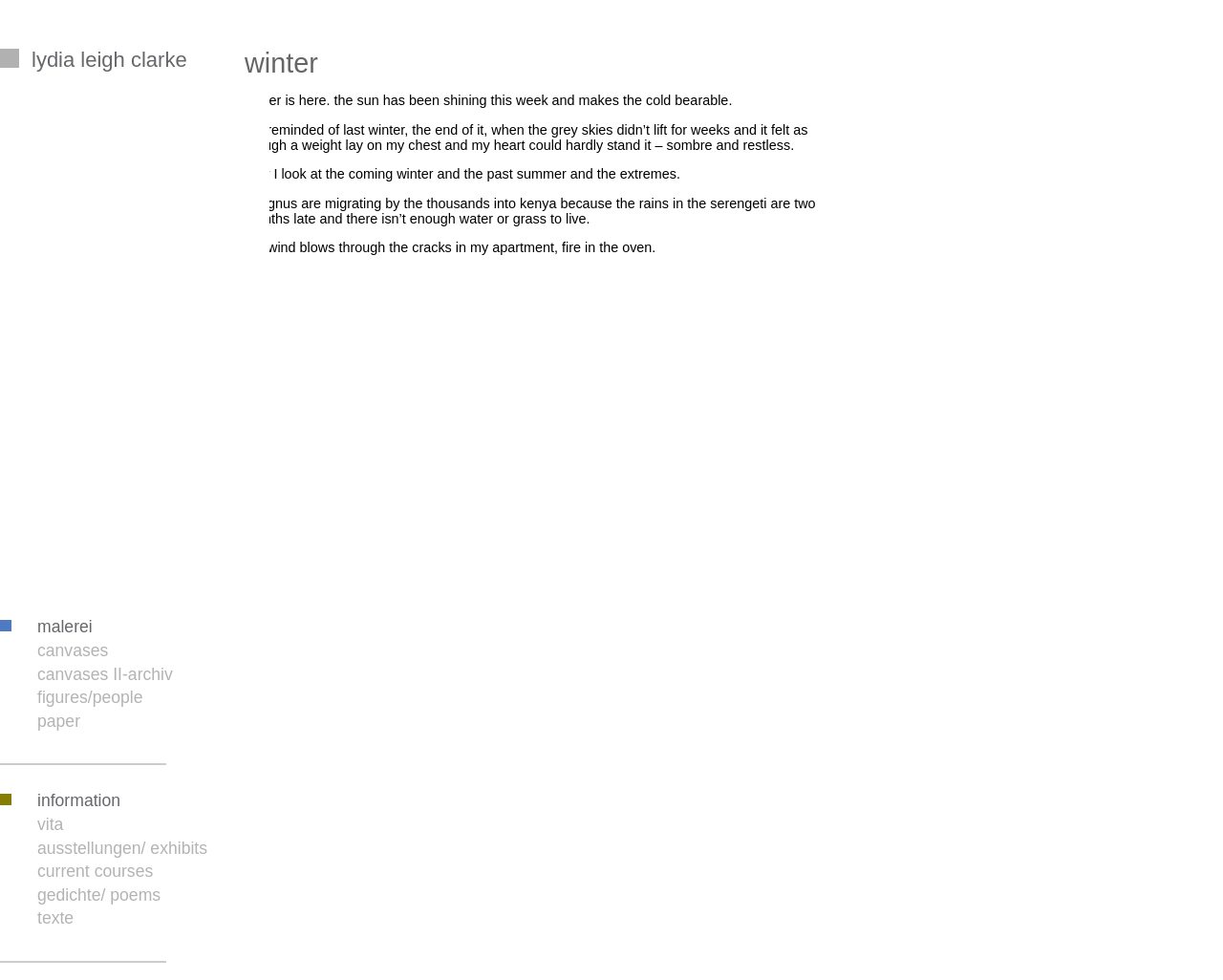Please mark the bounding box coordinates of the area that should be clicked to carry out the instruction: "go to HOME page".

None